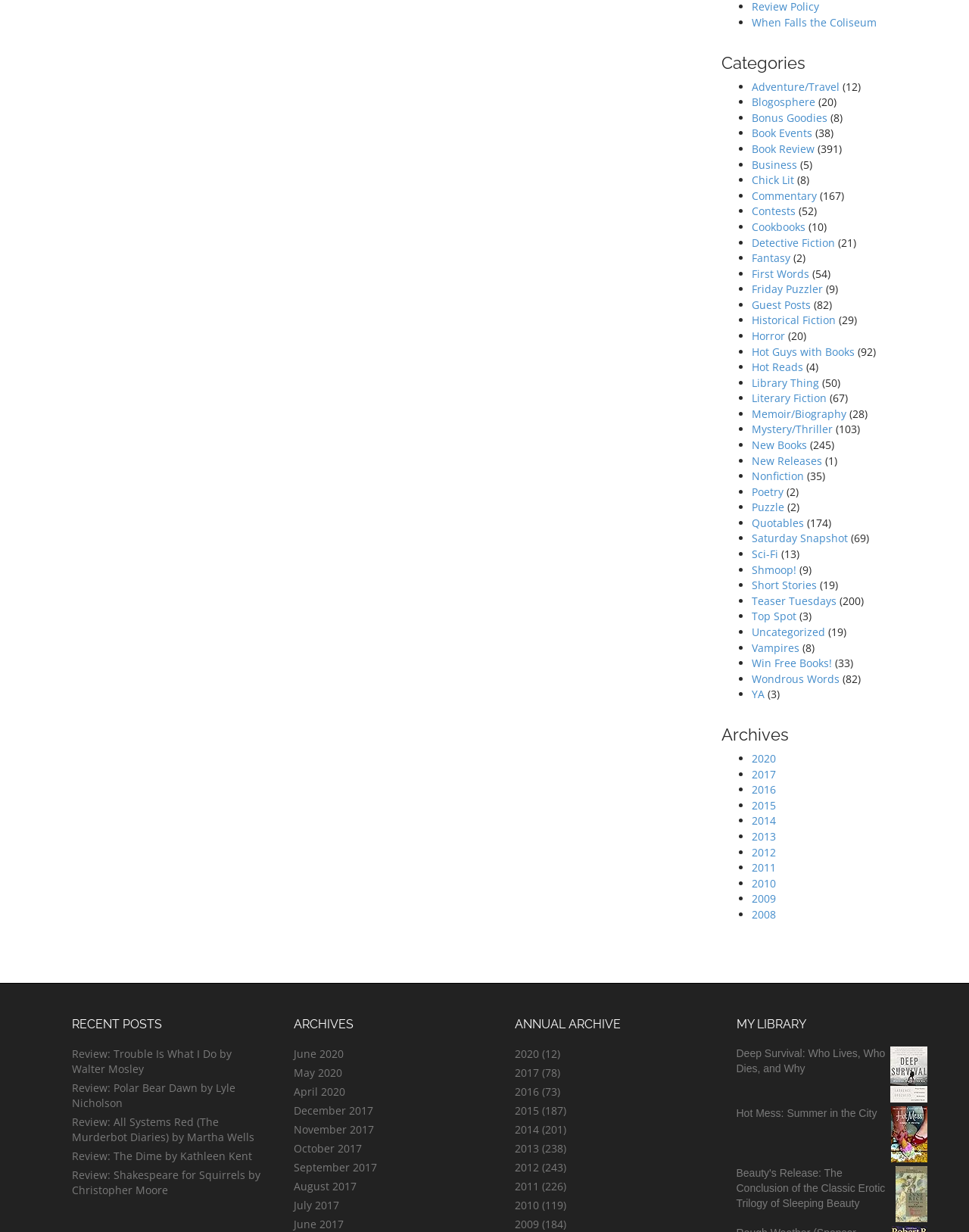Please examine the image and provide a detailed answer to the question: What are the categories listed on this webpage?

Based on the webpage, I can see a list of categories starting from 'Adventure/Travel' to 'New Releases'. There are many categories listed, and each category has a corresponding number in parentheses, indicating the number of items in that category.